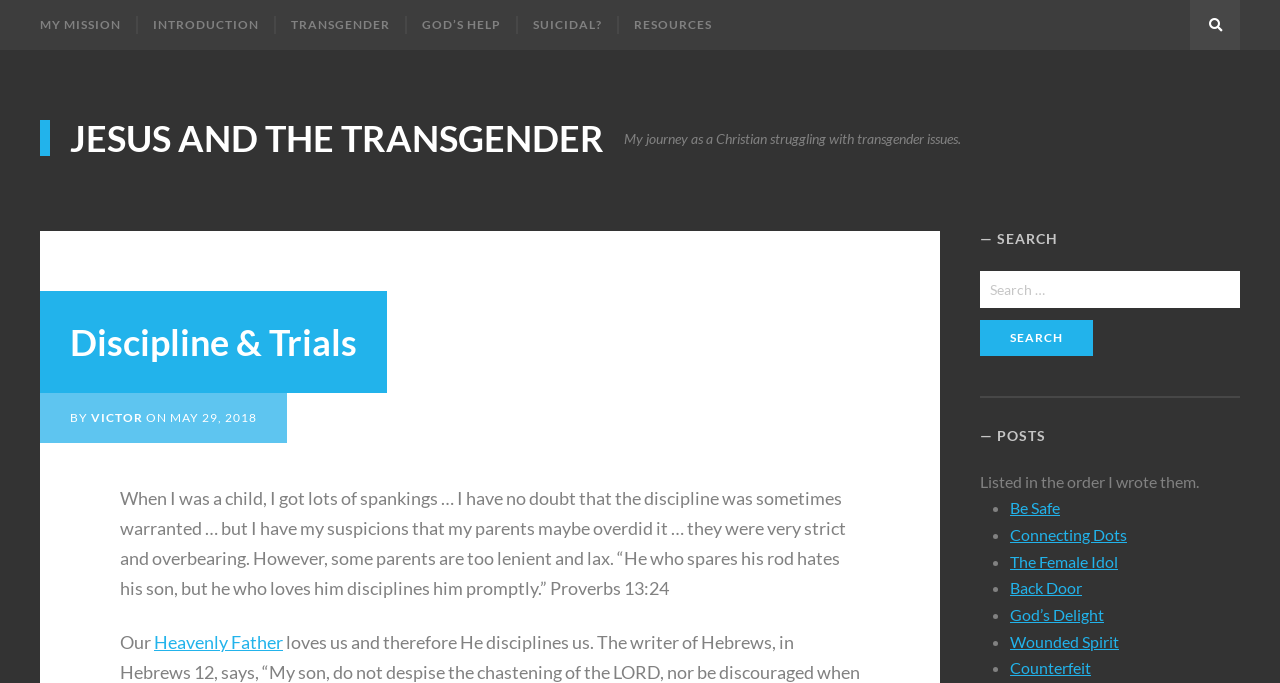Identify the coordinates of the bounding box for the element that must be clicked to accomplish the instruction: "Search for something".

[0.766, 0.397, 0.969, 0.451]